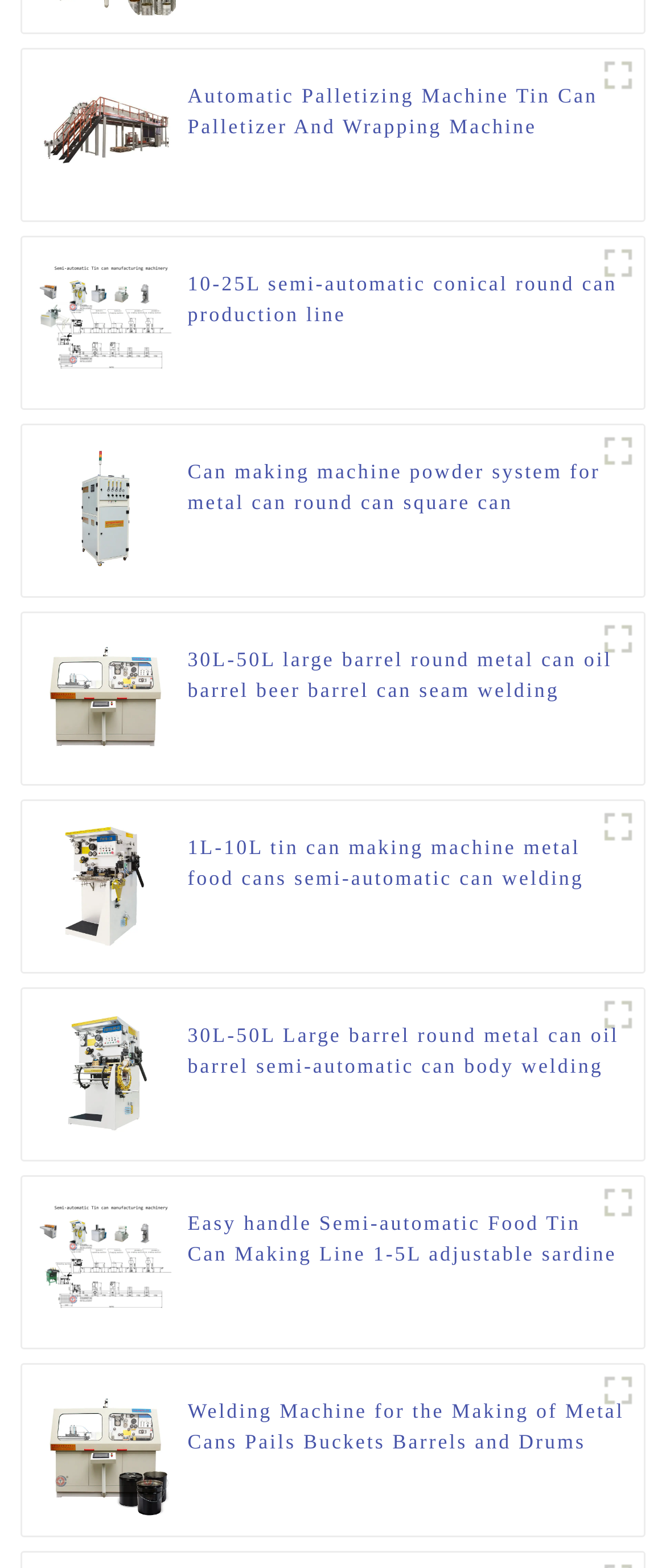Locate the bounding box coordinates of the item that should be clicked to fulfill the instruction: "View Automatic Palletizing Machine Tin Can Palletizer And Wrapping Machine".

[0.282, 0.051, 0.942, 0.09]